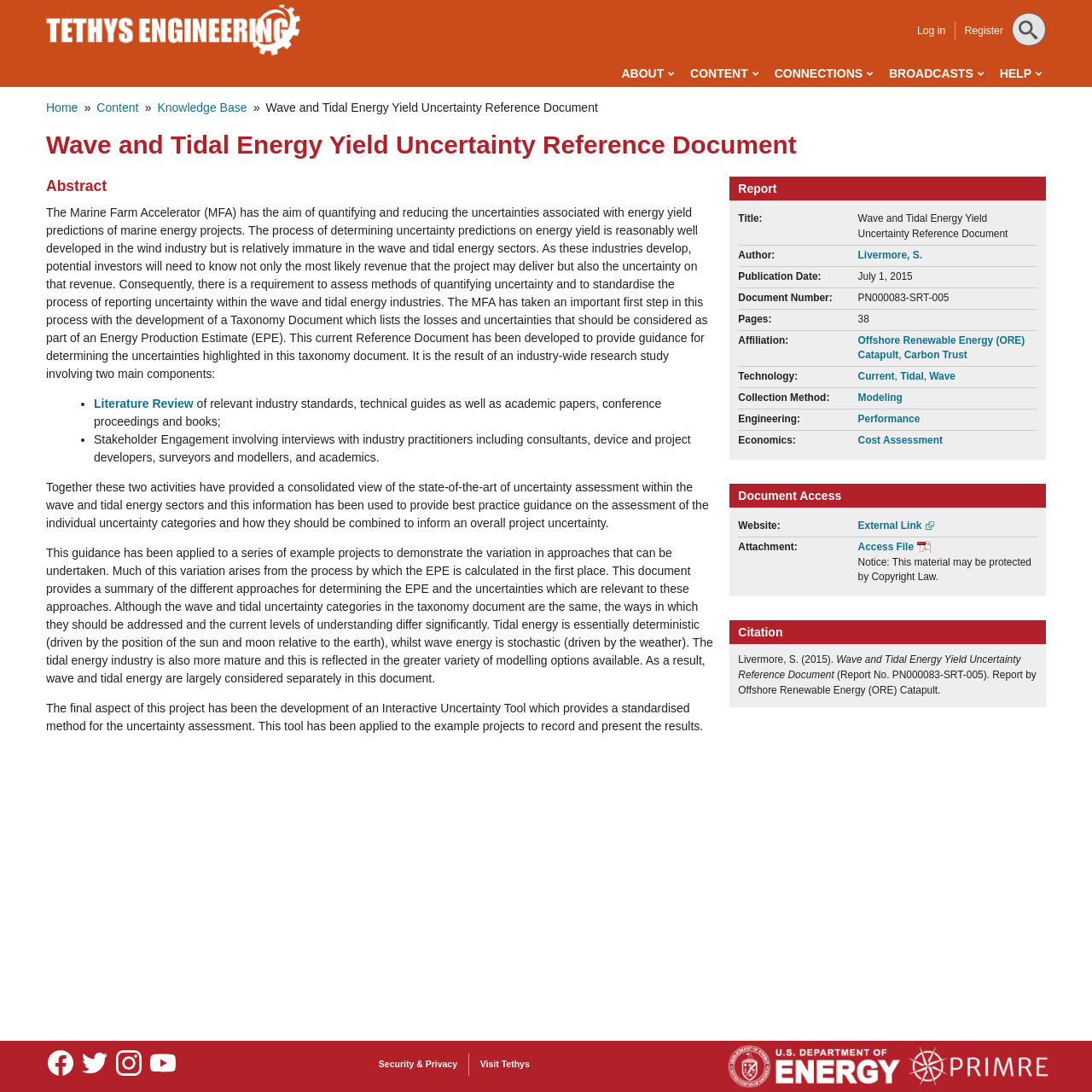What is the publication date of the report?
Provide a detailed and well-explained answer to the question.

I found the publication date by looking at the text 'Publication Date: July 1, 2015' which is located in the section that provides information about the report.